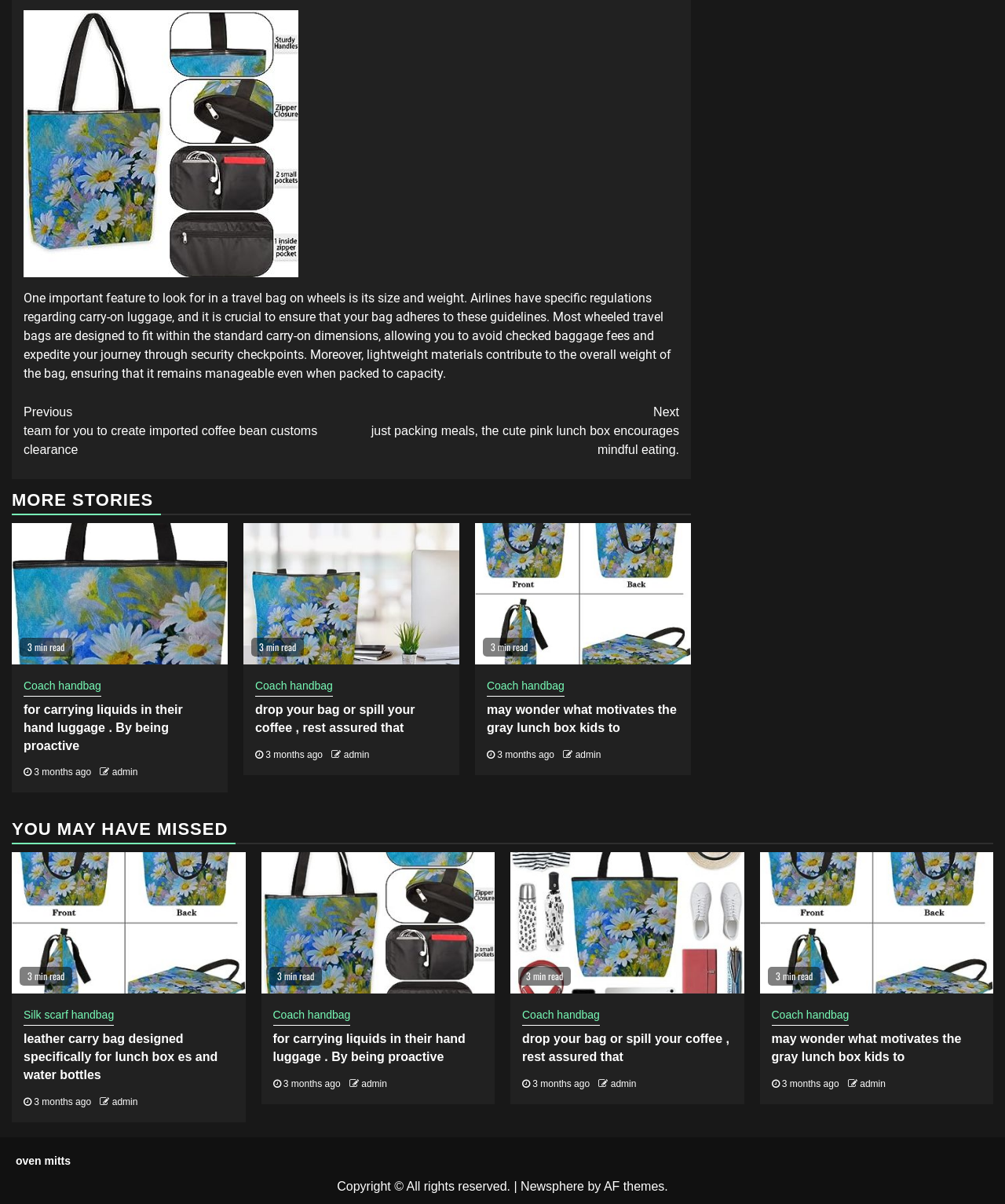Can you specify the bounding box coordinates of the area that needs to be clicked to fulfill the following instruction: "Click 'Coach handbag'"?

[0.023, 0.563, 0.101, 0.579]